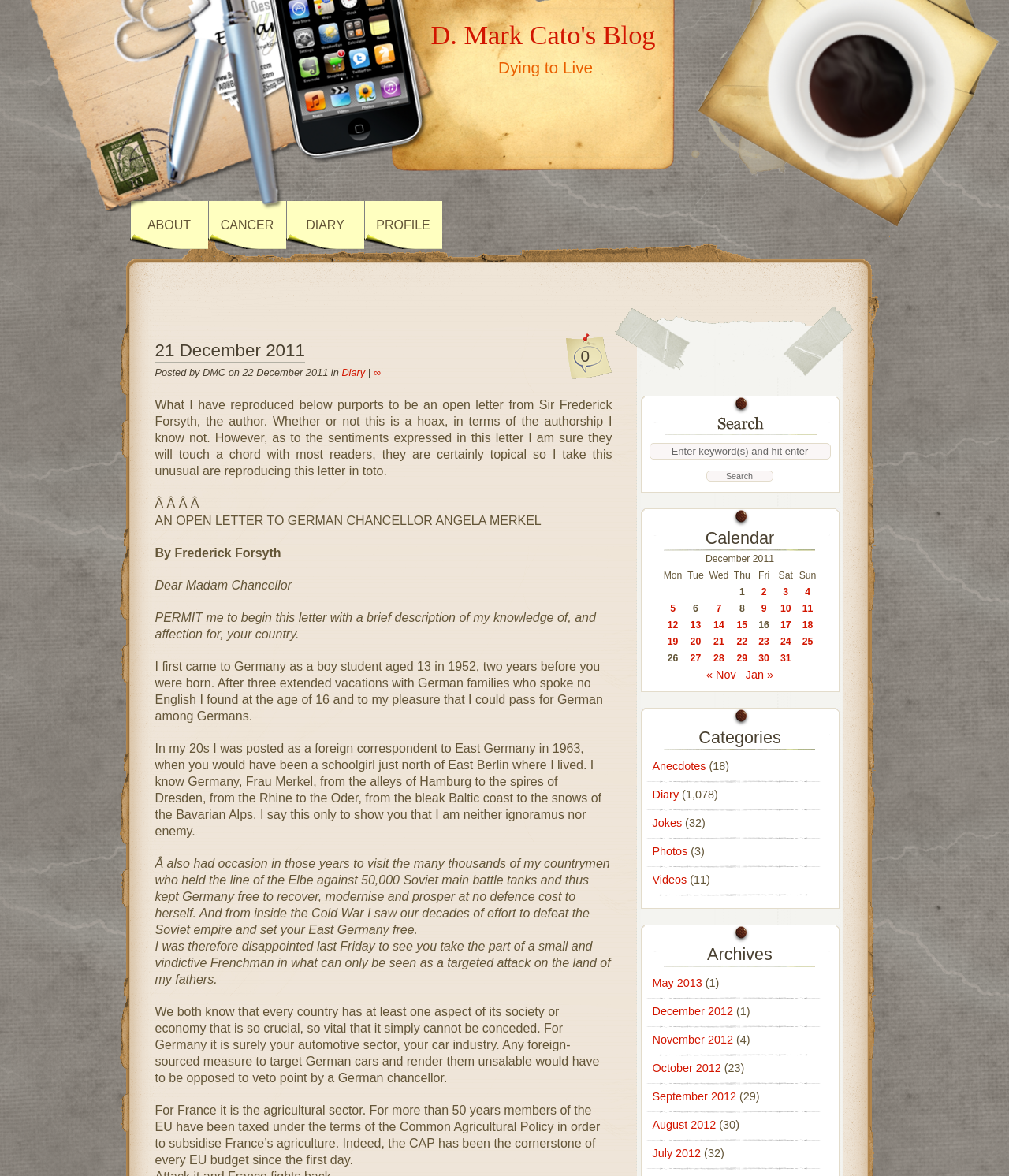Please locate the bounding box coordinates of the region I need to click to follow this instruction: "Check the calendar for December 2011".

[0.635, 0.432, 0.832, 0.468]